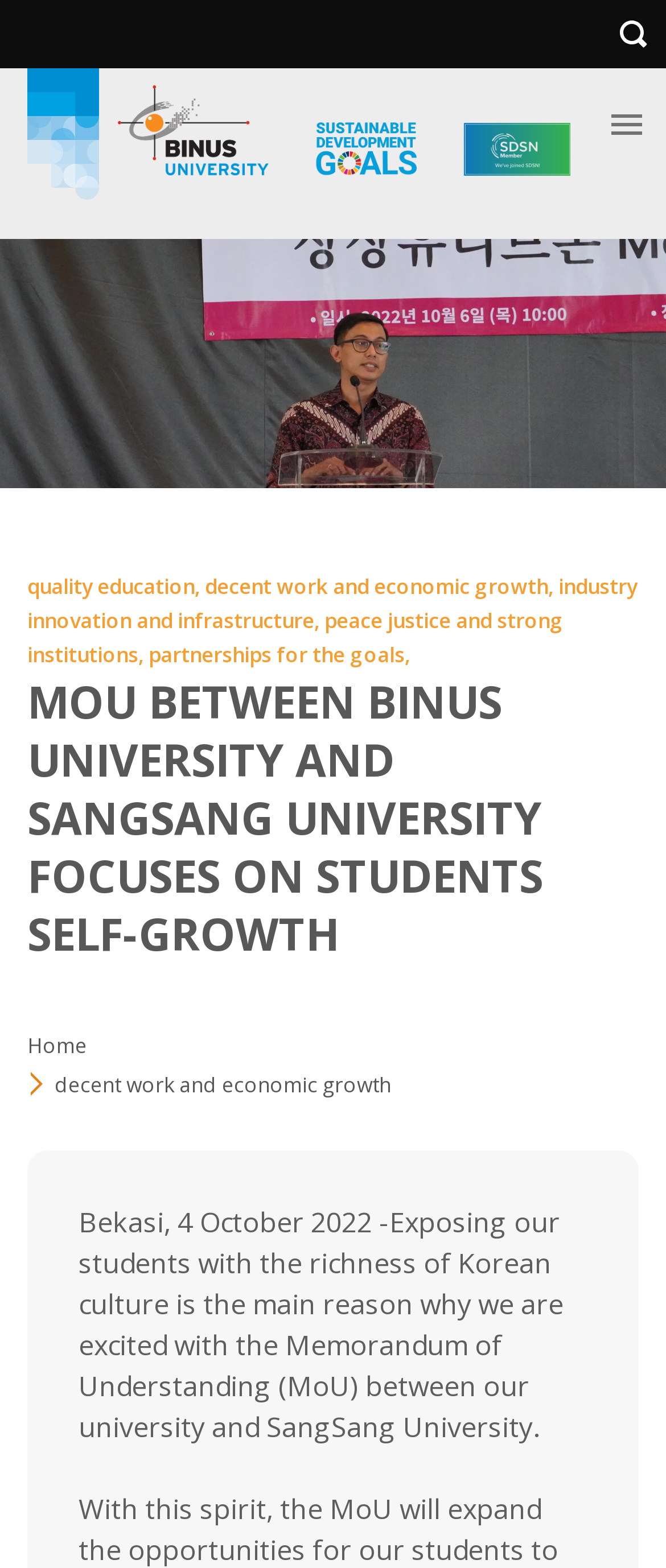Utilize the details in the image to thoroughly answer the following question: What is the date of the event mentioned in the webpage?

I found the StaticText element [130] which mentions 'Bekasi, 4 October 2022 -Exposing our students with the richness of Korean culture...', indicating that the date of the event is 4 October 2022.